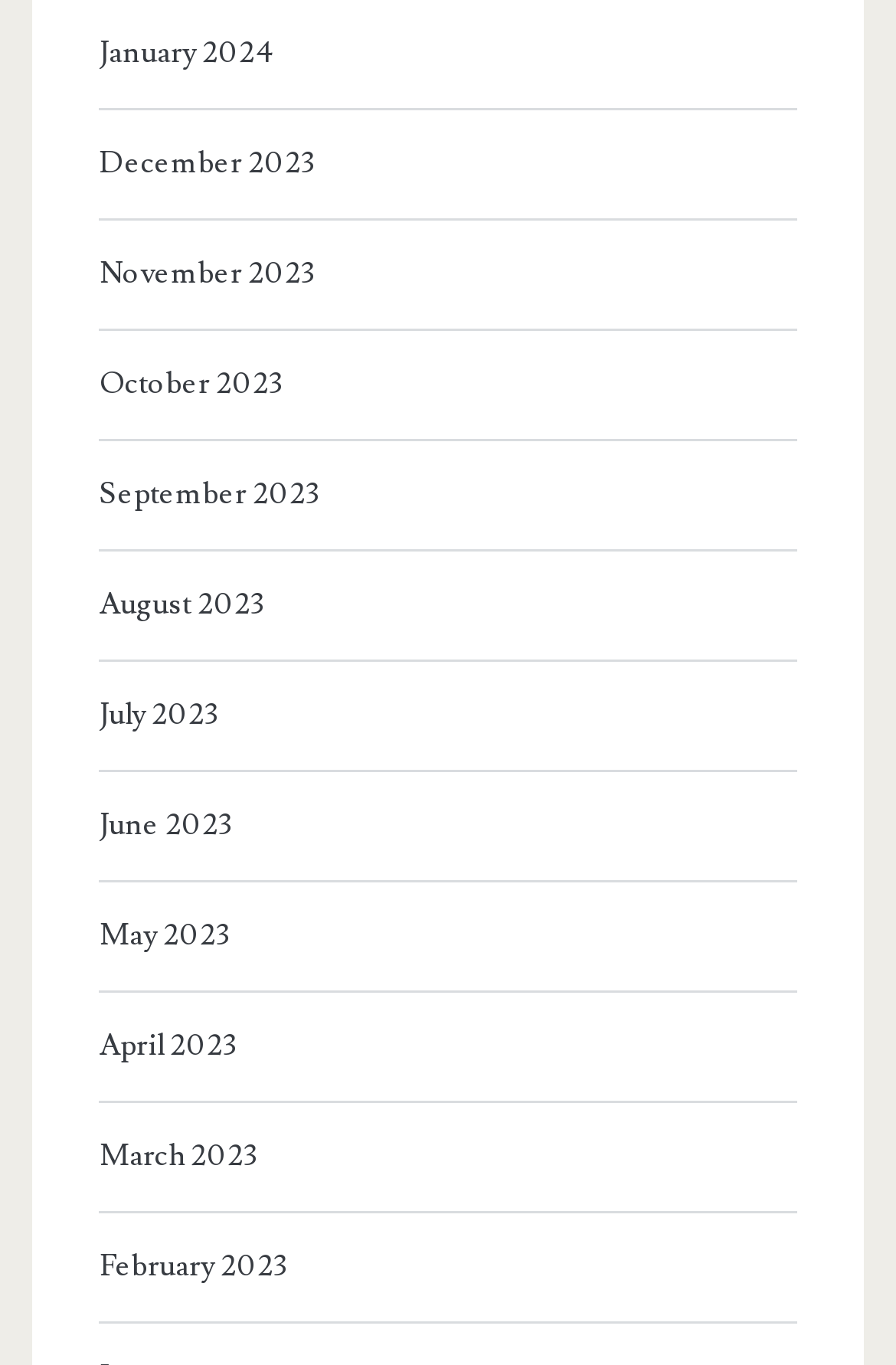Determine the bounding box coordinates of the clickable region to execute the instruction: "view January 2024". The coordinates should be four float numbers between 0 and 1, denoted as [left, top, right, bottom].

[0.111, 0.018, 0.872, 0.058]